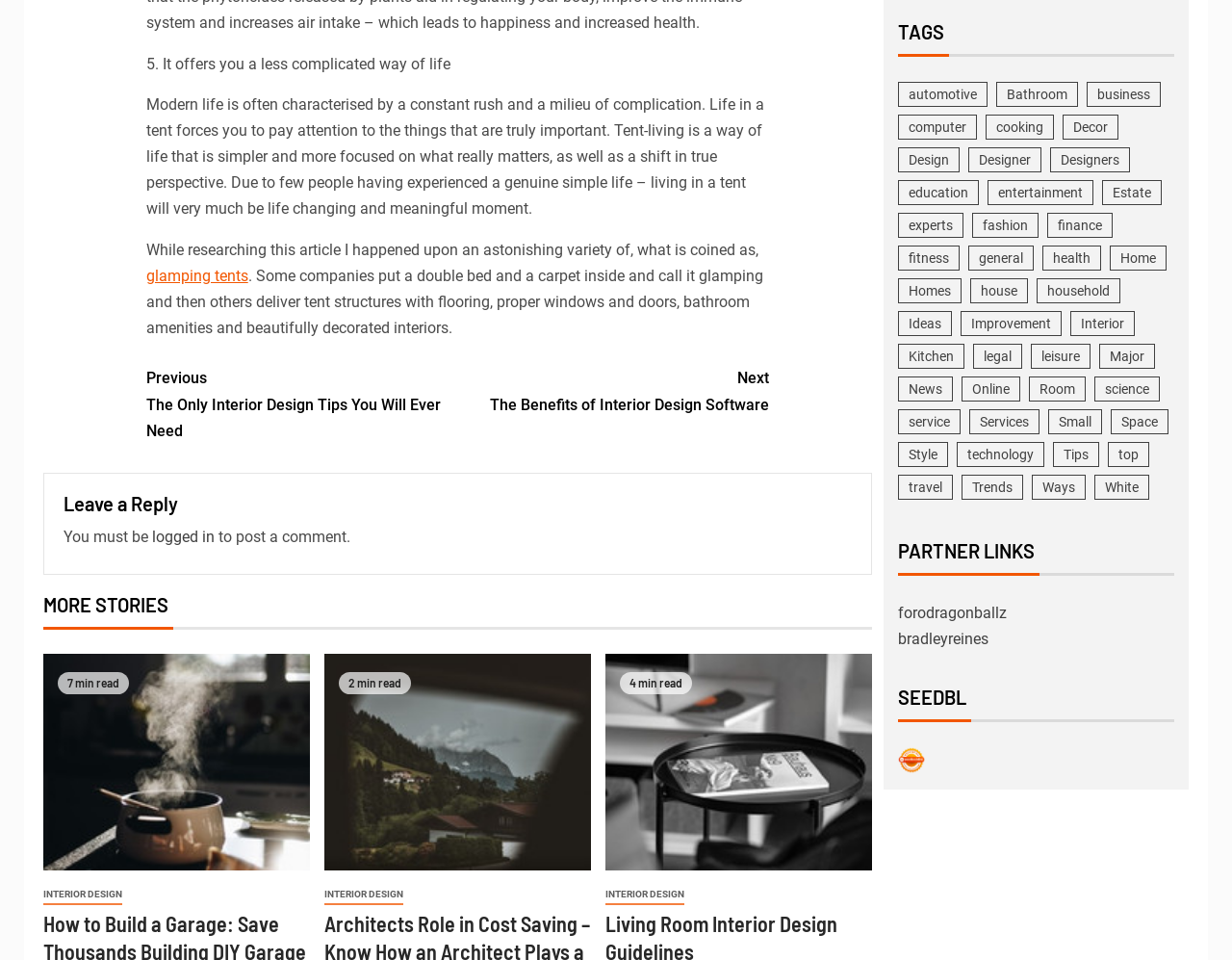Please identify the bounding box coordinates of the clickable area that will fulfill the following instruction: "Click on 'INTERIOR DESIGN'". The coordinates should be in the format of four float numbers between 0 and 1, i.e., [left, top, right, bottom].

[0.035, 0.922, 0.099, 0.943]